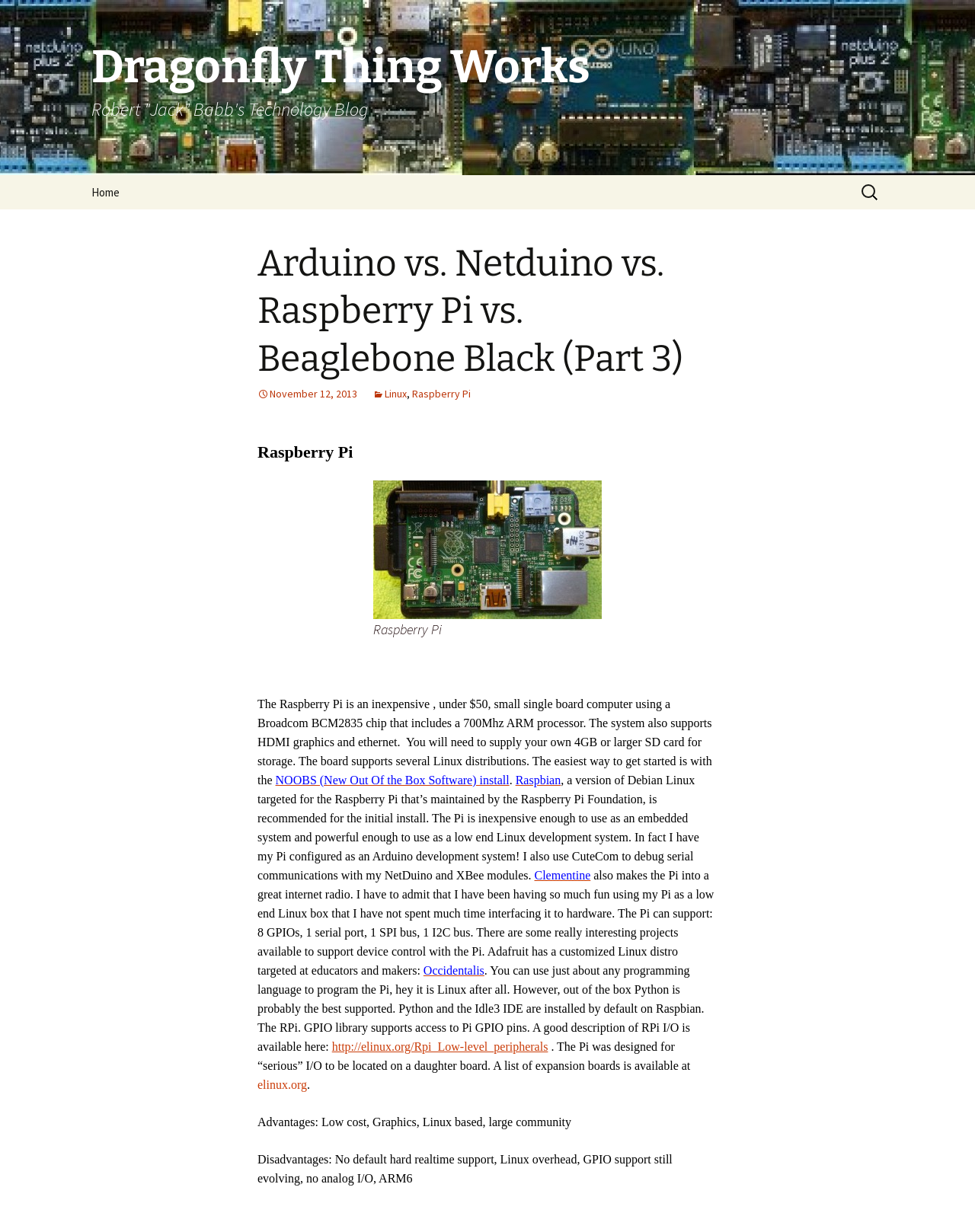Find the bounding box coordinates of the element's region that should be clicked in order to follow the given instruction: "Read more about 'NOOBS (New Out Of the Box Software) install'". The coordinates should consist of four float numbers between 0 and 1, i.e., [left, top, right, bottom].

[0.282, 0.627, 0.522, 0.639]